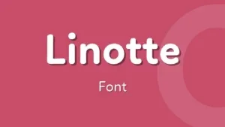Given the content of the image, can you provide a detailed answer to the question?
What is the tone of the typography?

The caption describes the typography as clear and friendly, inviting viewers to explore its potential for use in projects that require a contemporary yet approachable aesthetic.